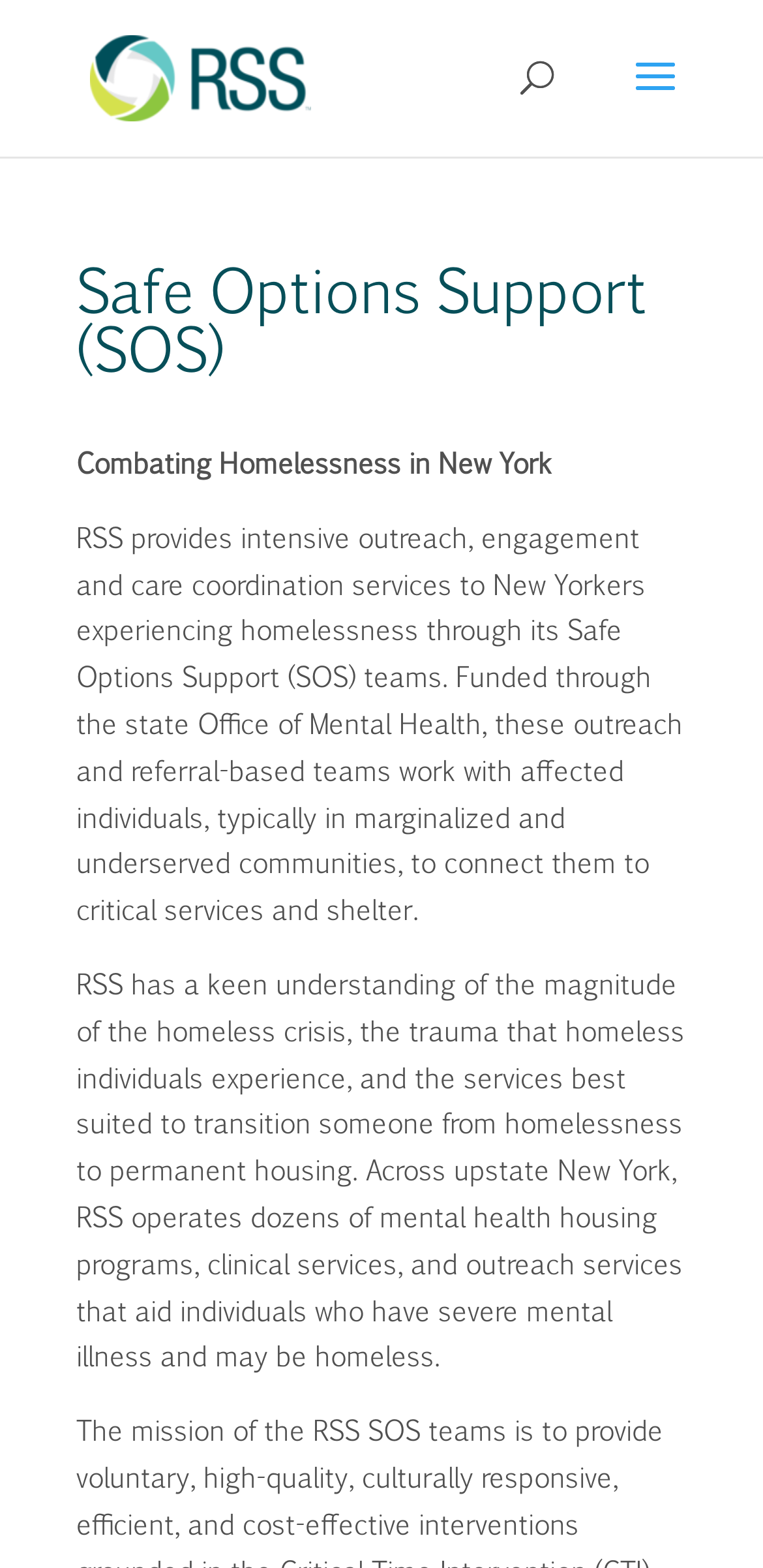Answer the question below with a single word or a brief phrase: 
What is the name of the organization providing services?

RSS